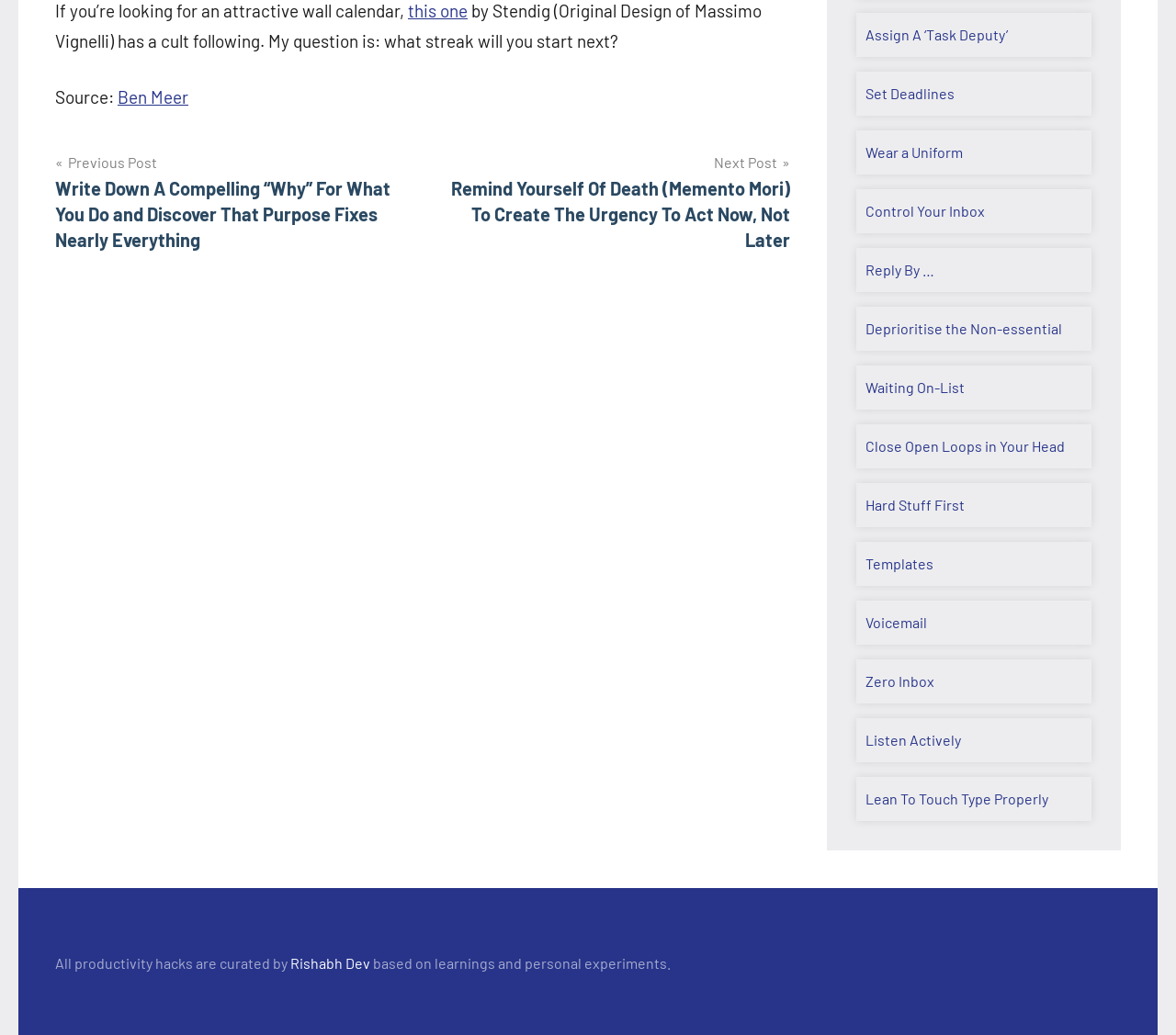From the screenshot, find the bounding box of the UI element matching this description: "Deprioritise the Non-essential". Supply the bounding box coordinates in the form [left, top, right, bottom], each a float between 0 and 1.

[0.736, 0.309, 0.903, 0.326]